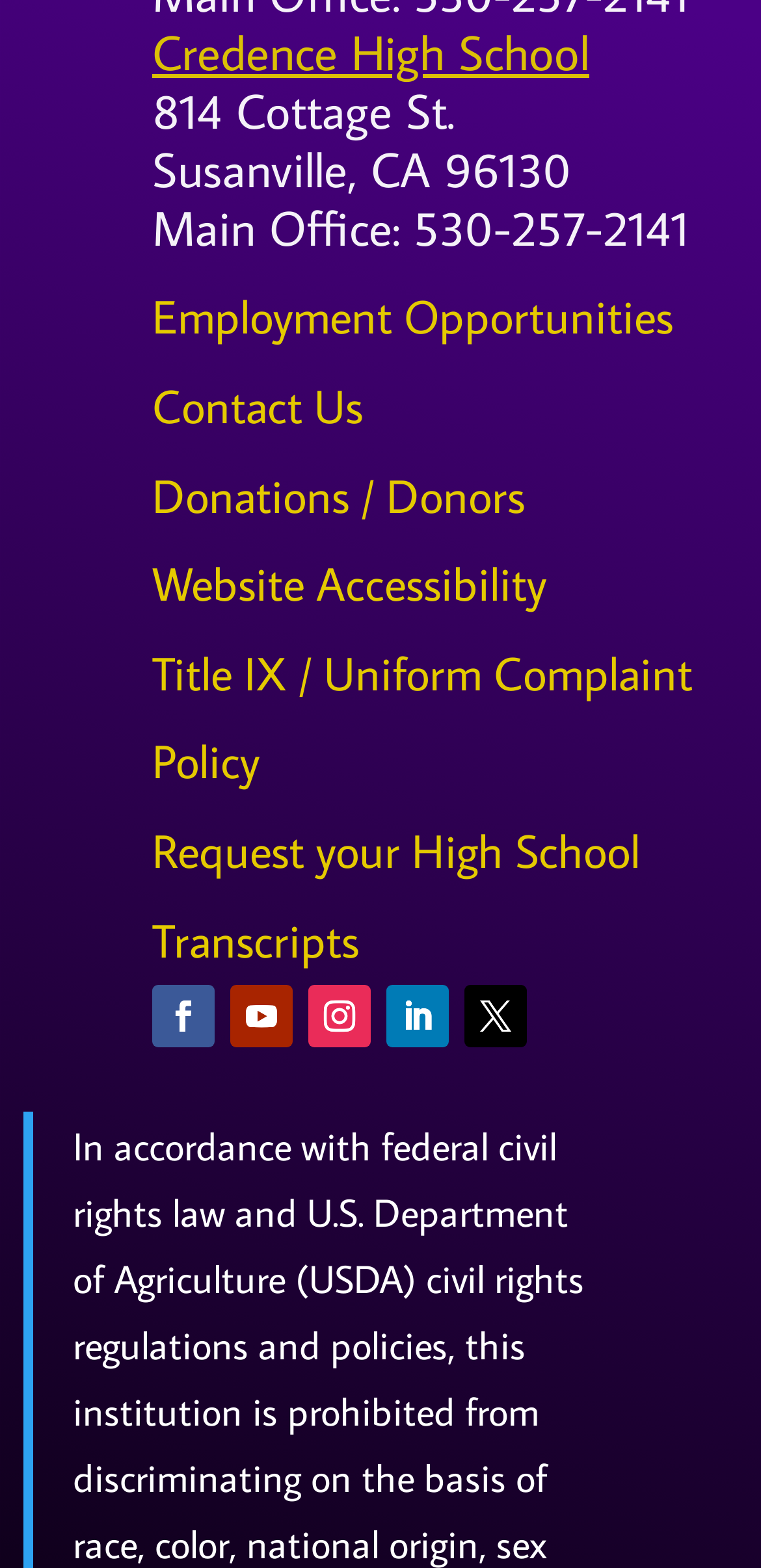From the details in the image, provide a thorough response to the question: How many social media links are available?

The number of social media links can be determined by counting the link elements with OCR text '', '', '', '', and '', which are commonly used social media icons. There are 5 such link elements on the webpage.